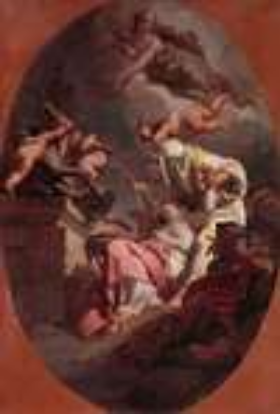What is the central figure in the composition?
Answer the question with a thorough and detailed explanation.

The answer can be found in the caption, which states that the soft yet dramatic color palette, combined with flowing lines, draws the viewer's eye to the central figure, emphasizing her significance in the moment. The caption also mentions that Iphigenia is portrayed in a dynamic scene that highlights her emotional turmoil and impending fate.